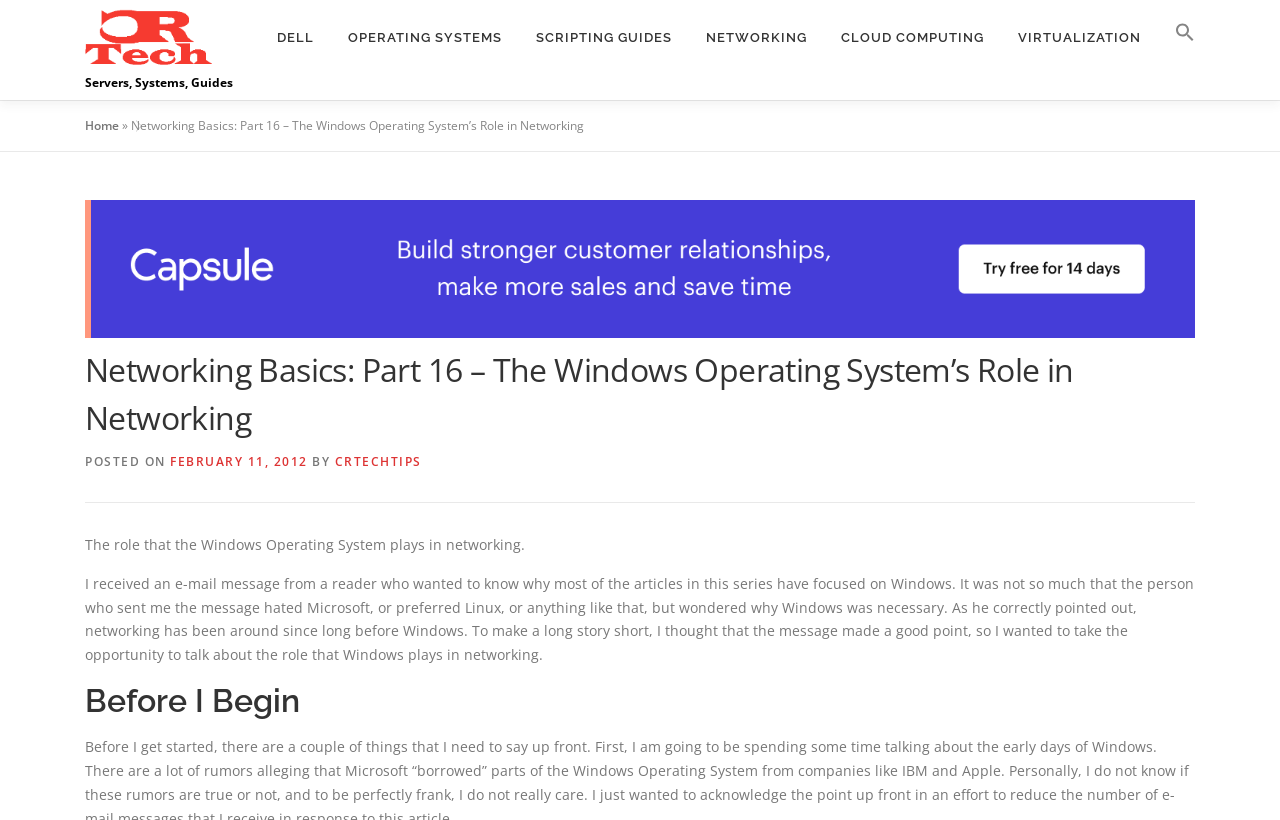Can you provide the bounding box coordinates for the element that should be clicked to implement the instruction: "Read the article about Microsoft Windows Server"?

[0.259, 0.091, 0.415, 0.144]